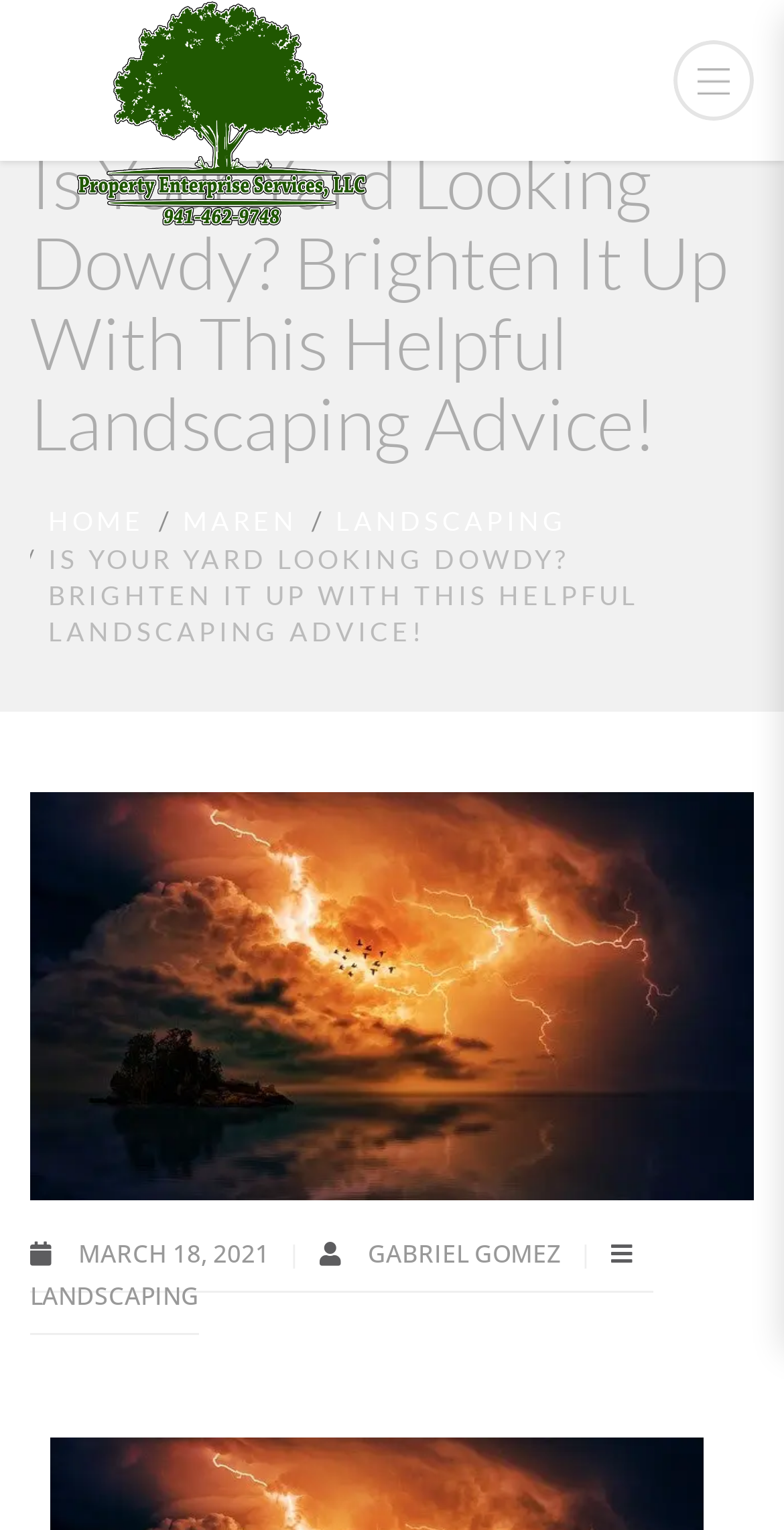Find the bounding box coordinates for the UI element that matches this description: "Landscaping".

[0.428, 0.33, 0.723, 0.351]